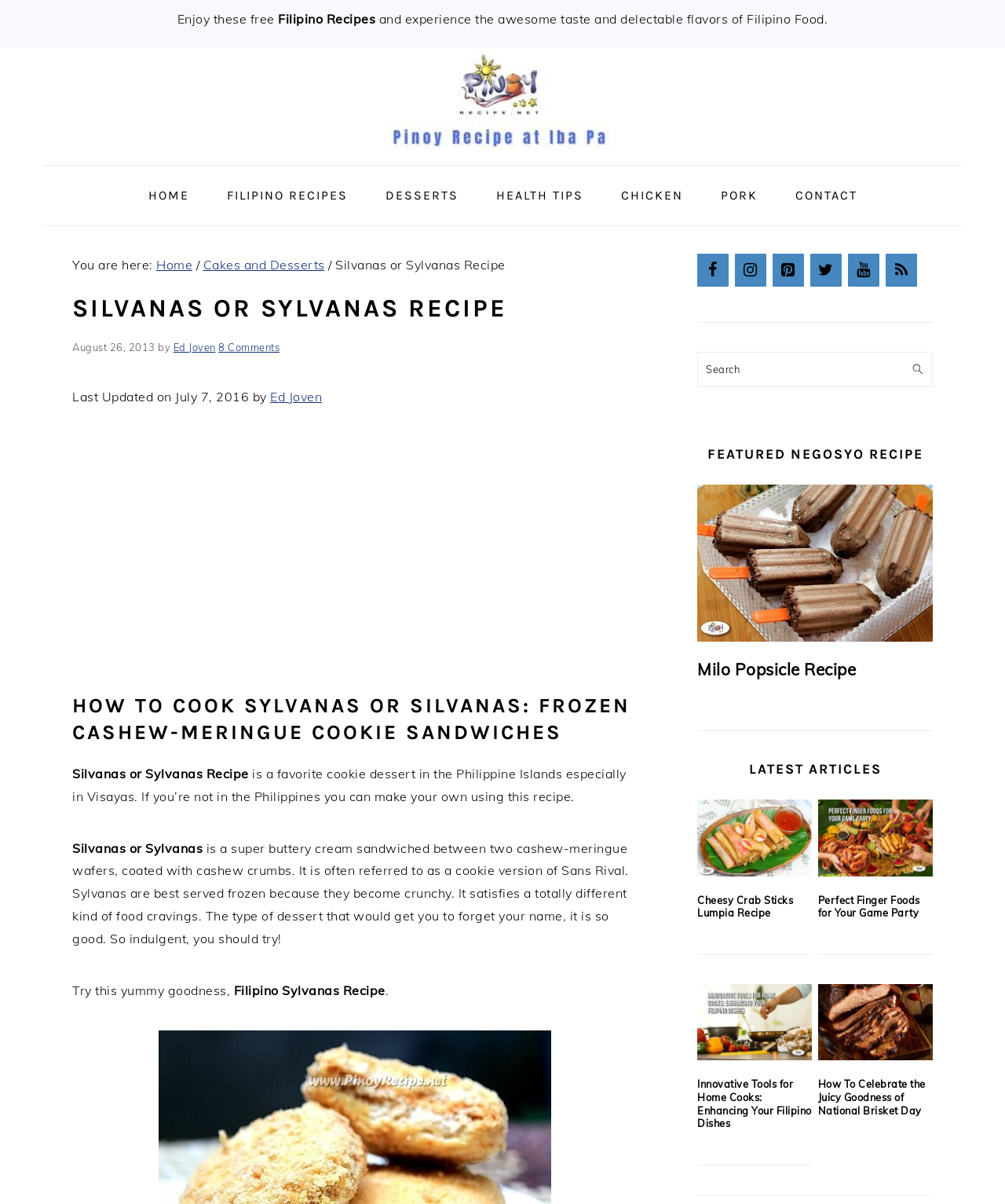How many comments are there on the Silvanas or Sylvanas Recipe?
Identify the answer in the screenshot and reply with a single word or phrase.

8